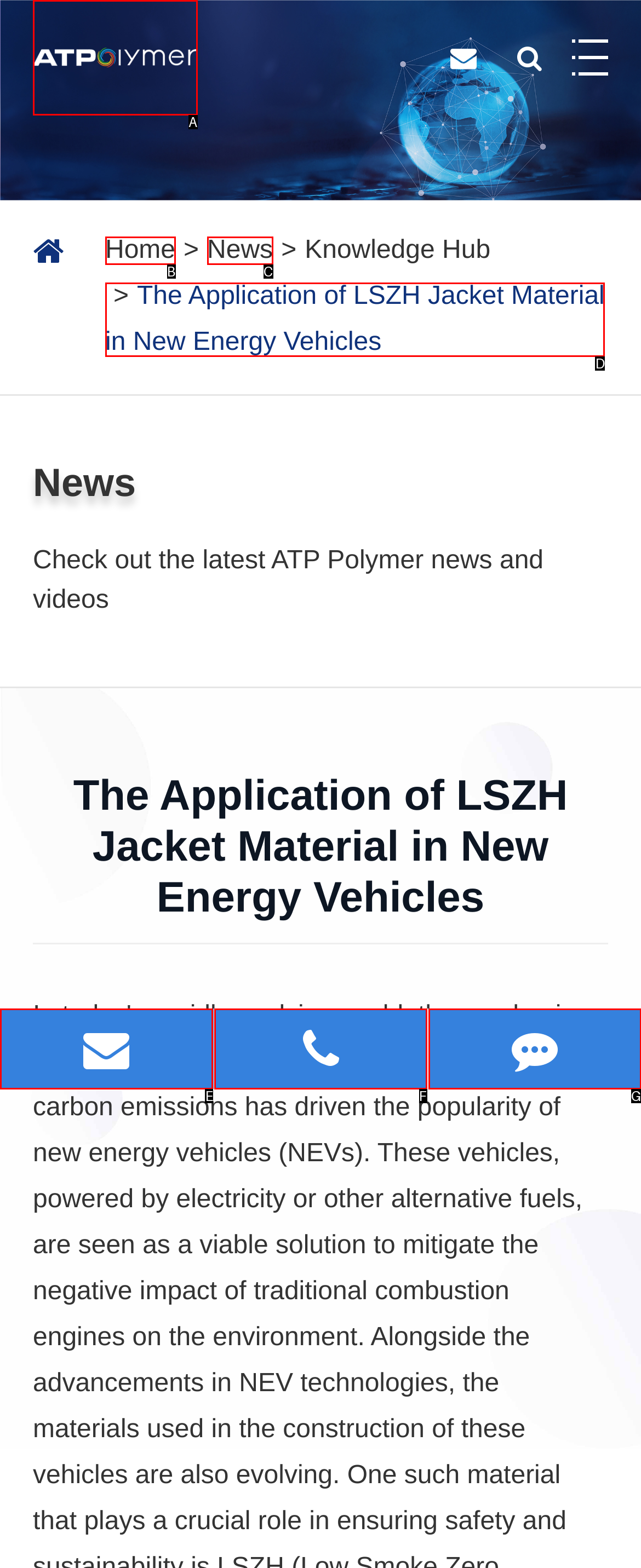Please identify the UI element that matches the description: parent_node: +86-18028225970 title="TEL"
Respond with the letter of the correct option.

F